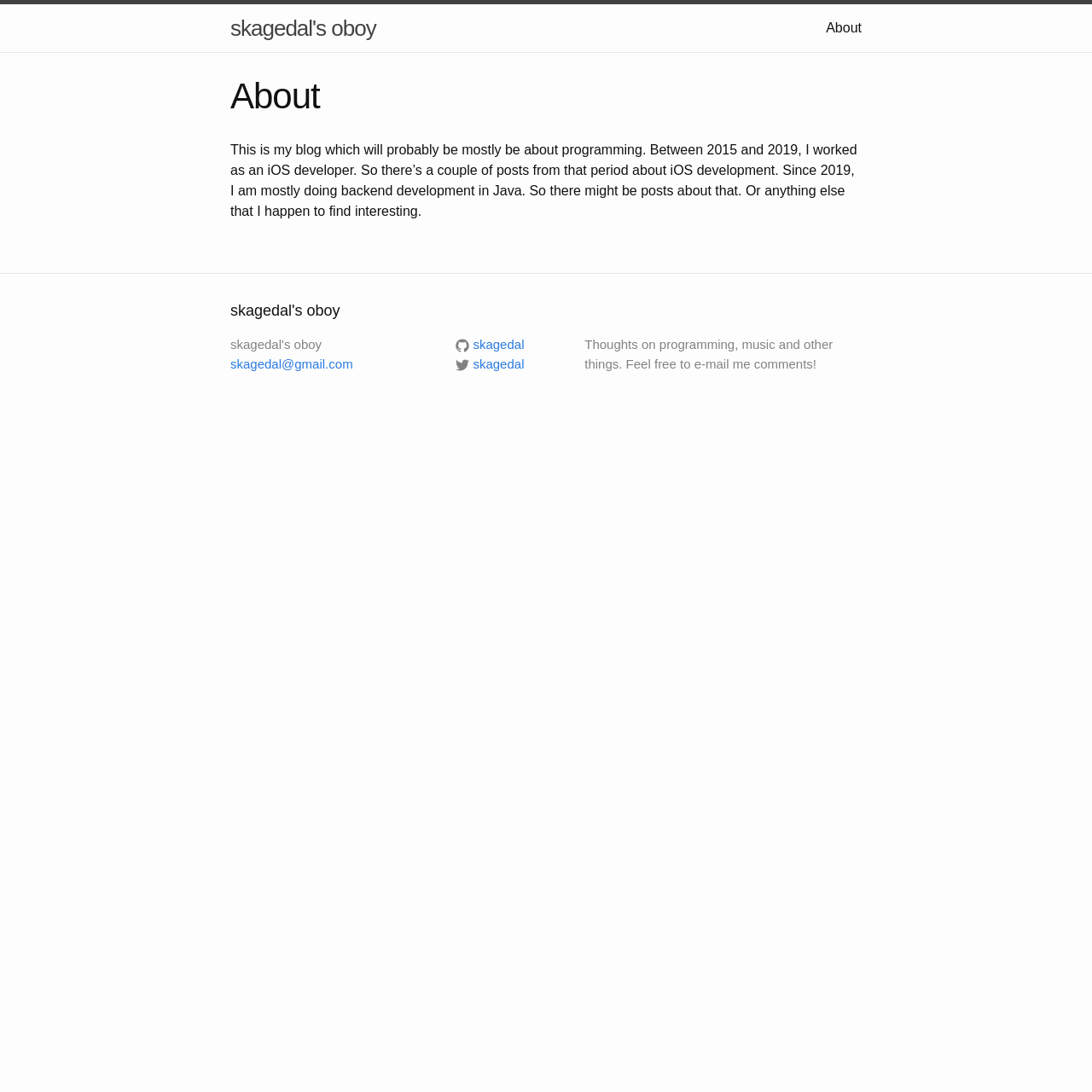What is the author's profession?
Using the information from the image, provide a comprehensive answer to the question.

The author mentions that they worked as an iOS developer between 2015 and 2019, and currently do backend development in Java, indicating that they are a developer.